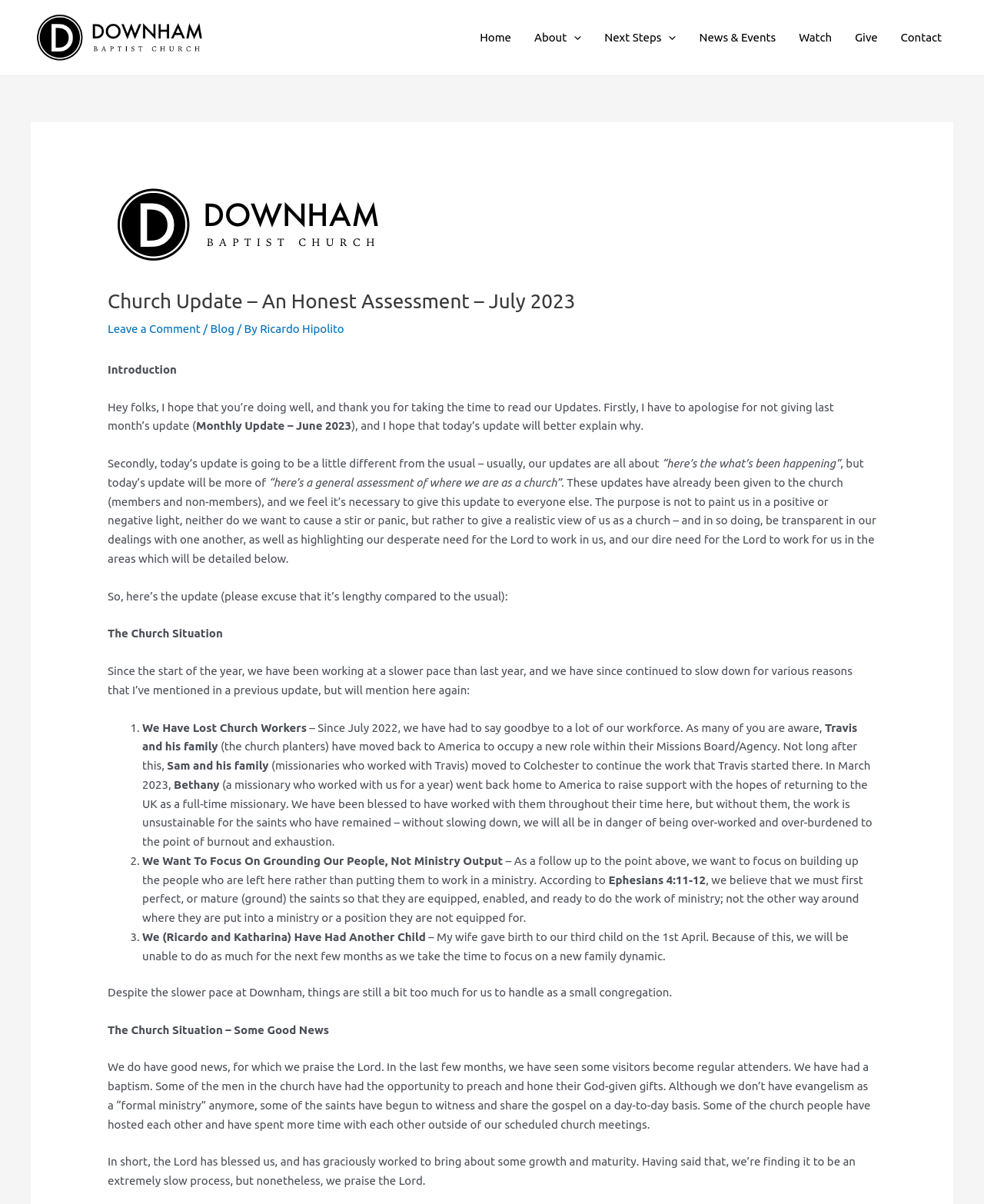What is the purpose of the update?
Use the image to answer the question with a single word or phrase.

To give a realistic view of the church